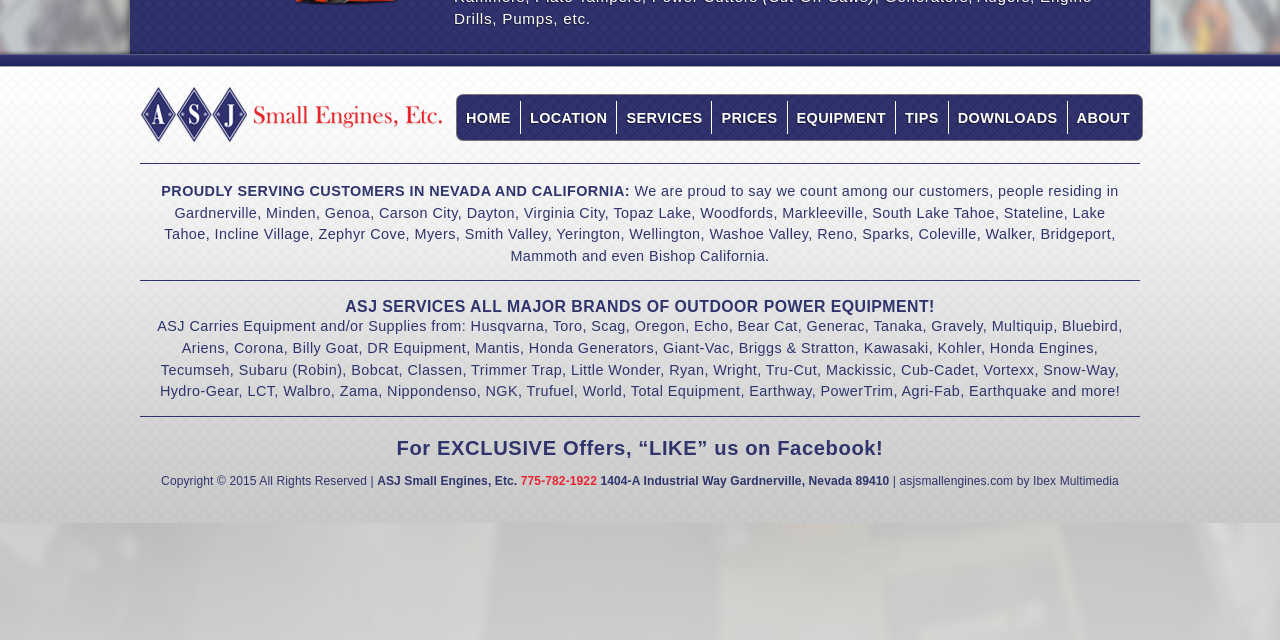Determine the bounding box coordinates for the UI element described. Format the coordinates as (top-left x, top-left y, bottom-right x, bottom-right y) and ensure all values are between 0 and 1. Element description: Ibex Multimedia

[0.807, 0.74, 0.874, 0.762]